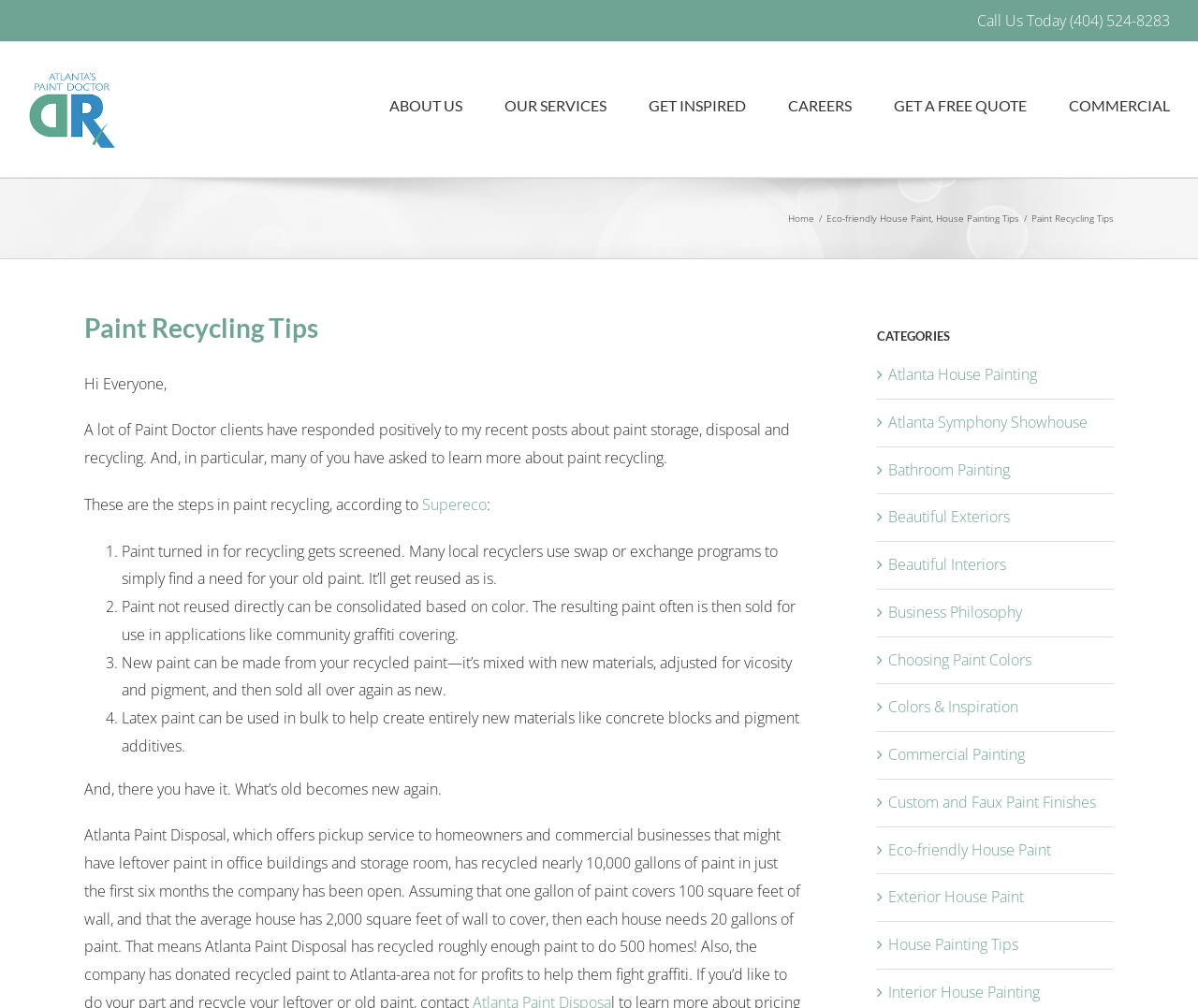Give a complete and precise description of the webpage's appearance.

This webpage is about Paint Recycling Tips from Atlanta's Paint Doctor, a residential and commercial painting service. At the top right corner, there is a call-to-action button "Call Us Today" with a phone number. On the top left, there is a logo of Atlanta's Paint Doctor, which is also a link. Below the logo, there is a main navigation menu with links to "ABOUT US", "OUR SERVICES", "GET INSPIRED", "CAREERS", "GET A FREE QUOTE", and "COMMERCIAL".

In the middle of the page, there is a breadcrumb navigation with links to "Home", "Eco-friendly House Paint", and "House Painting Tips", separated by forward slashes. Below the breadcrumb, there is a main heading "Paint Recycling Tips" followed by a brief introduction to the topic. The introduction explains that many clients have responded positively to recent posts about paint storage, disposal, and recycling, and have asked to learn more about paint recycling.

The main content of the page is a step-by-step guide to paint recycling, with four numbered points. Each point is described in a short paragraph, explaining how paint is recycled, reused, or consolidated based on color, and how new paint can be made from recycled paint. The guide is written in a conversational tone and is easy to follow.

On the right side of the page, there is a list of categories with links to various topics related to house painting, such as "Atlanta House Painting", "Bathroom Painting", "Beautiful Exteriors", and "Choosing Paint Colors". These links are represented by icons and are arranged vertically.